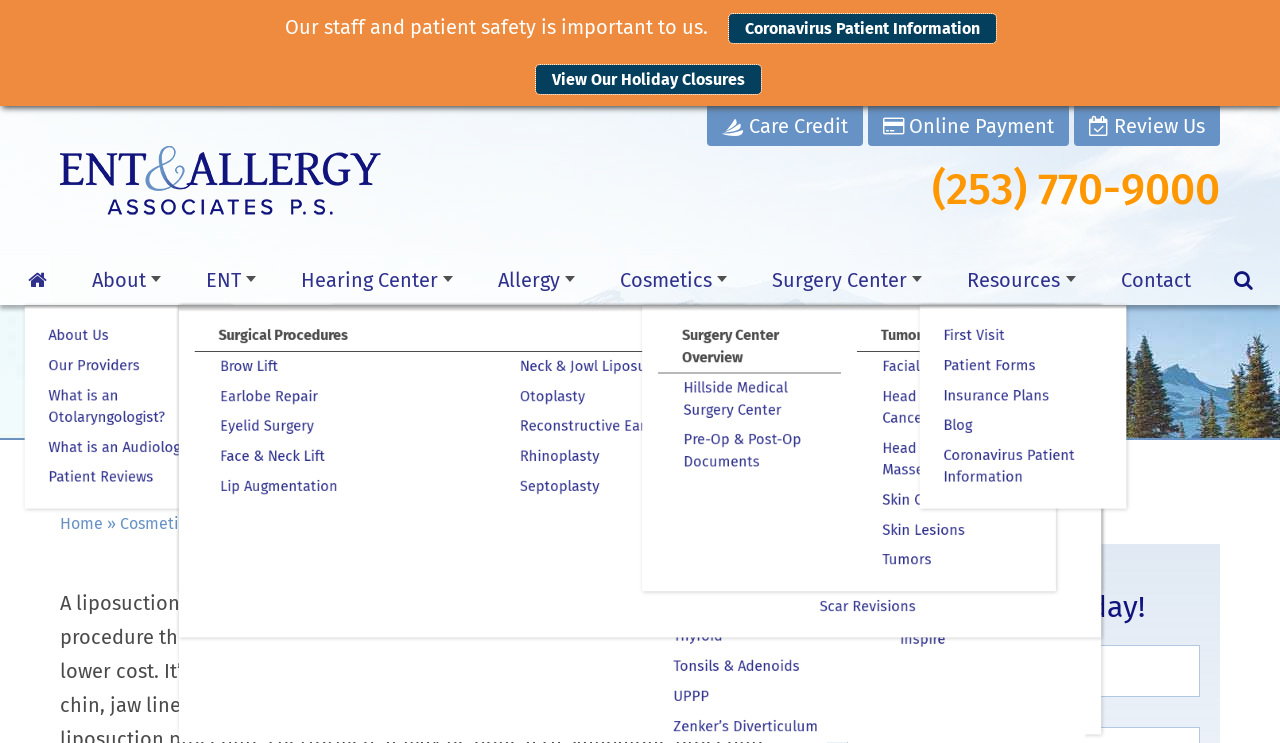Using the provided element description: "Hearing Center", identify the bounding box coordinates. The coordinates should be four floats between 0 and 1 in the order [left, top, right, bottom].

[0.223, 0.344, 0.374, 0.411]